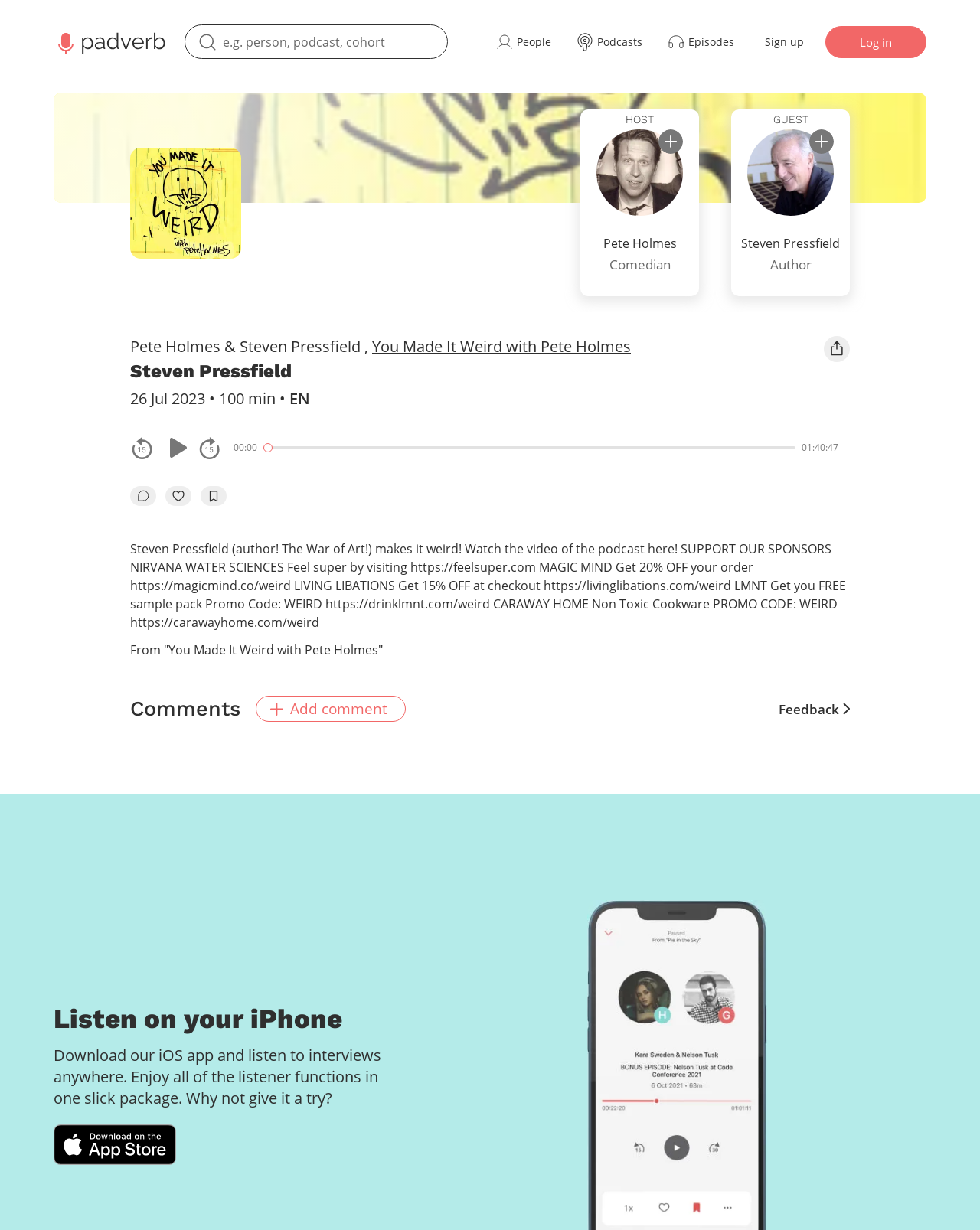Determine the coordinates of the bounding box for the clickable area needed to execute this instruction: "Add a comment".

[0.261, 0.566, 0.414, 0.587]